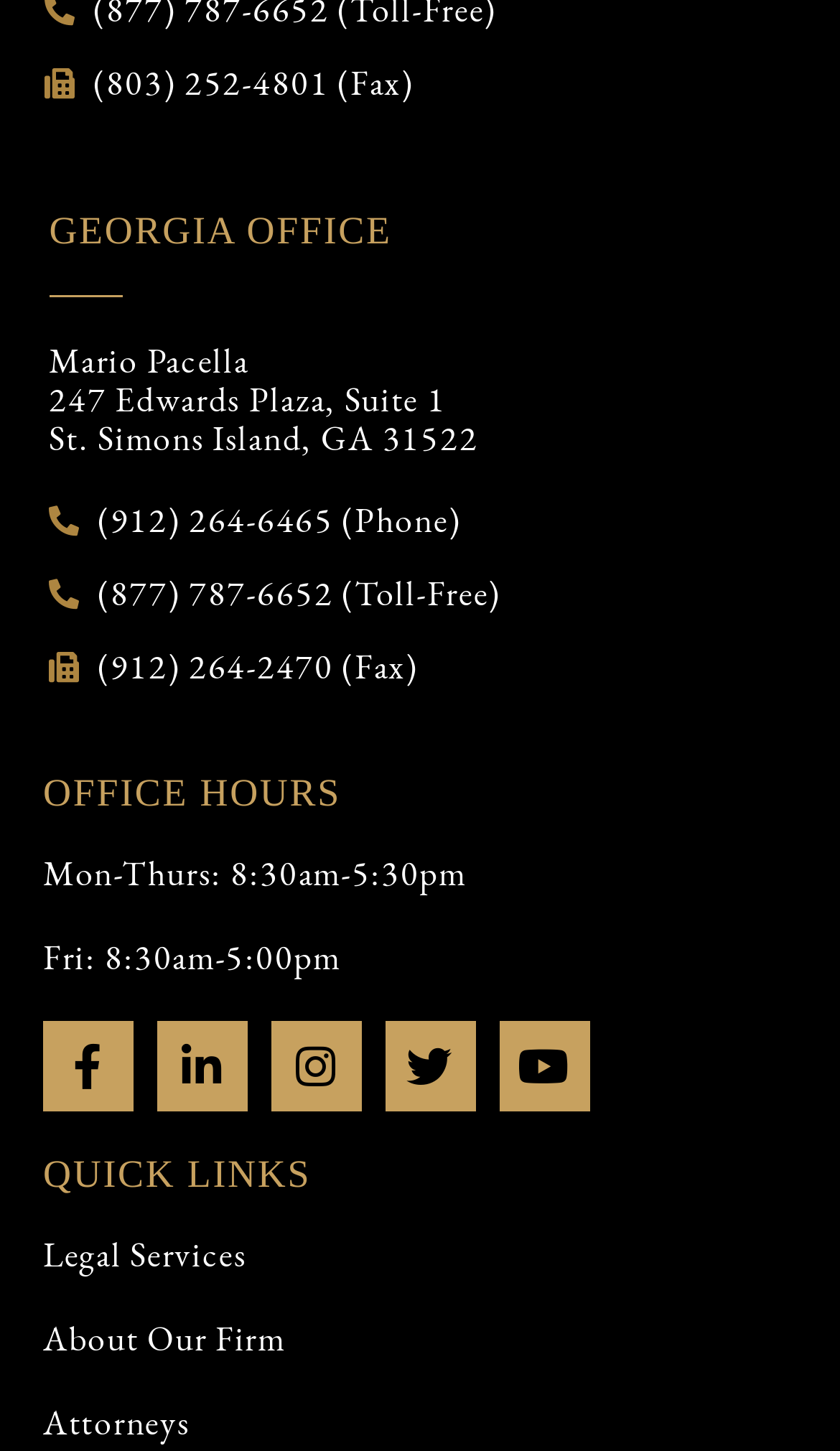Determine the bounding box coordinates for the UI element described. Format the coordinates as (top-left x, top-left y, bottom-right x, bottom-right y) and ensure all values are between 0 and 1. Element description: (803) 252-4801 (Fax)

[0.053, 0.045, 0.493, 0.071]